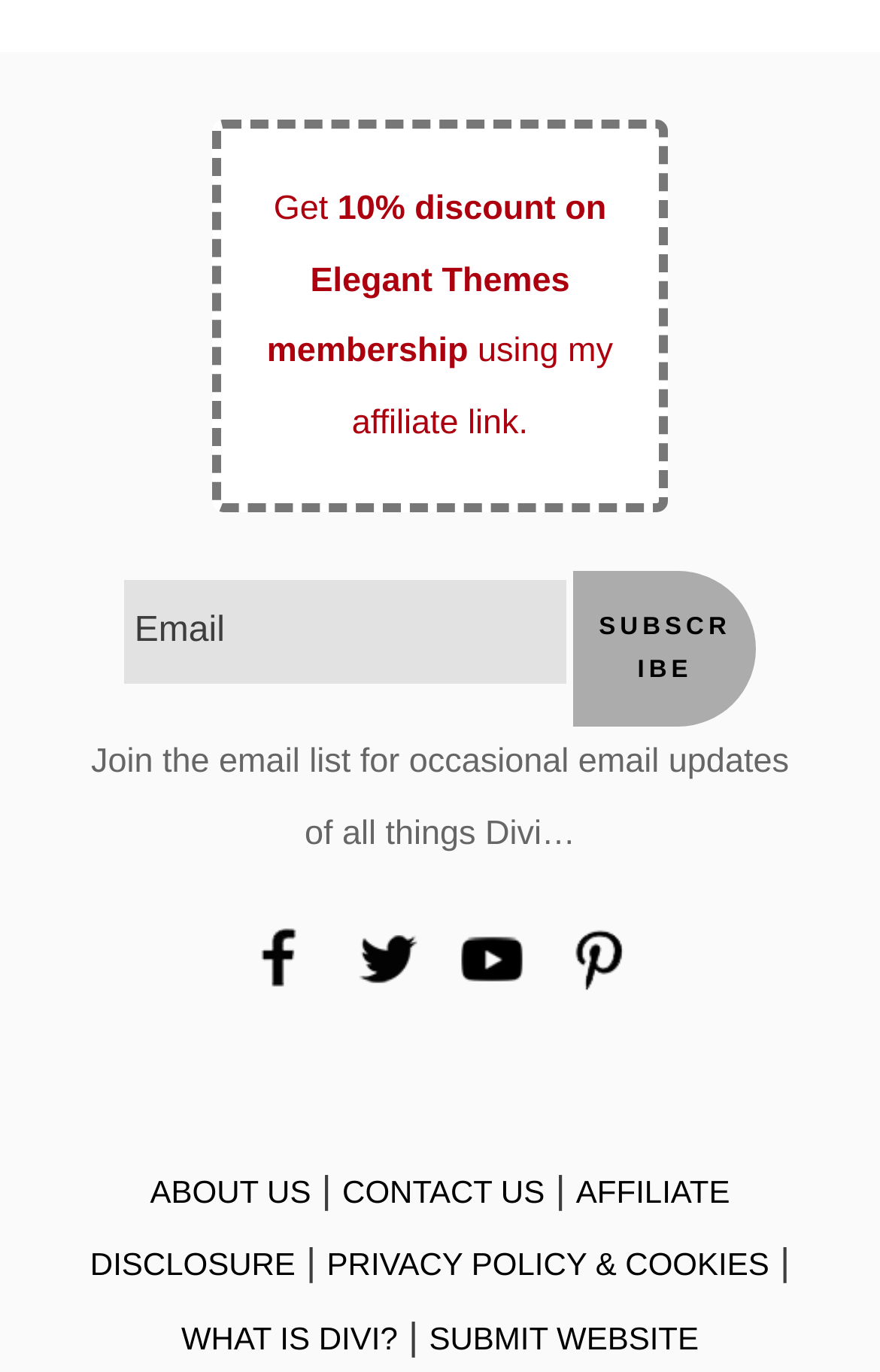Refer to the image and answer the question with as much detail as possible: How many links are there in the footer section?

The footer section of the webpage contains links to 'ABOUT US', 'CONTACT US', 'AFFILIATE DISCLOSURE', 'PRIVACY POLICY & COOKIES', 'WHAT IS DIVI?', and 'SUBMIT WEBSITE'.